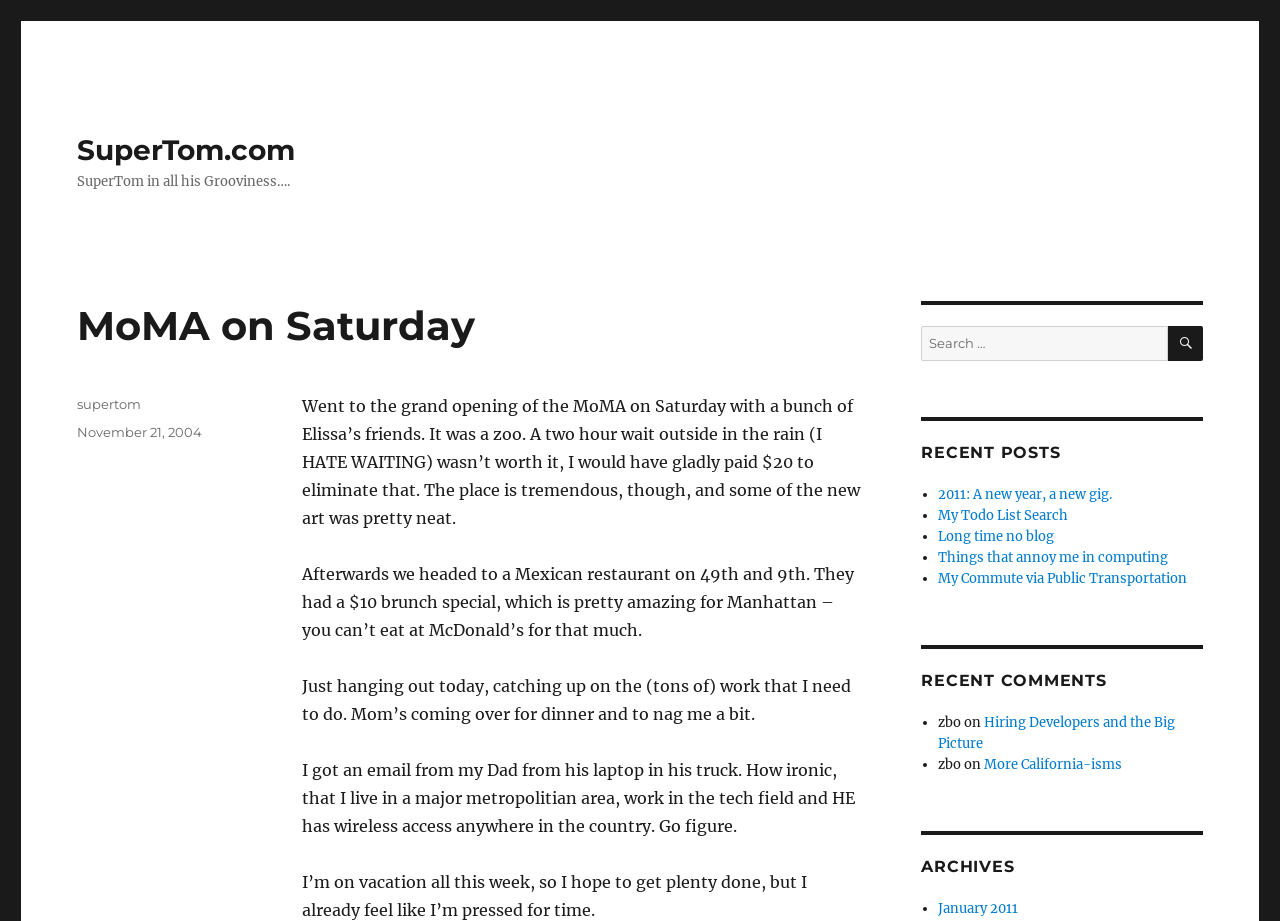Provide a thorough description of the webpage's content and layout.

The webpage is a blog post titled "MoMA on Saturday" by SuperTom.com. At the top, there is a link to the website's homepage, followed by a header with the blog post title. Below the title, there is a paragraph describing the author's experience visiting the MoMA on Saturday, including waiting in the rain and enjoying the art. 

The blog post is divided into several sections. The main content area has four paragraphs, each describing the author's daily activities, including visiting a Mexican restaurant, catching up on work, and receiving an email from their dad. 

On the right side of the page, there is a search bar with a search button. Below the search bar, there are three sections: "RECENT POSTS", "RECENT COMMENTS", and "ARCHIVES". The "RECENT POSTS" section lists five links to recent blog posts, each with a bullet point. The "RECENT COMMENTS" section lists two comments, each with a bullet point, and includes the commenter's name and a link to the commented post. The "ARCHIVES" section has one link to an archived blog post, also with a bullet point.